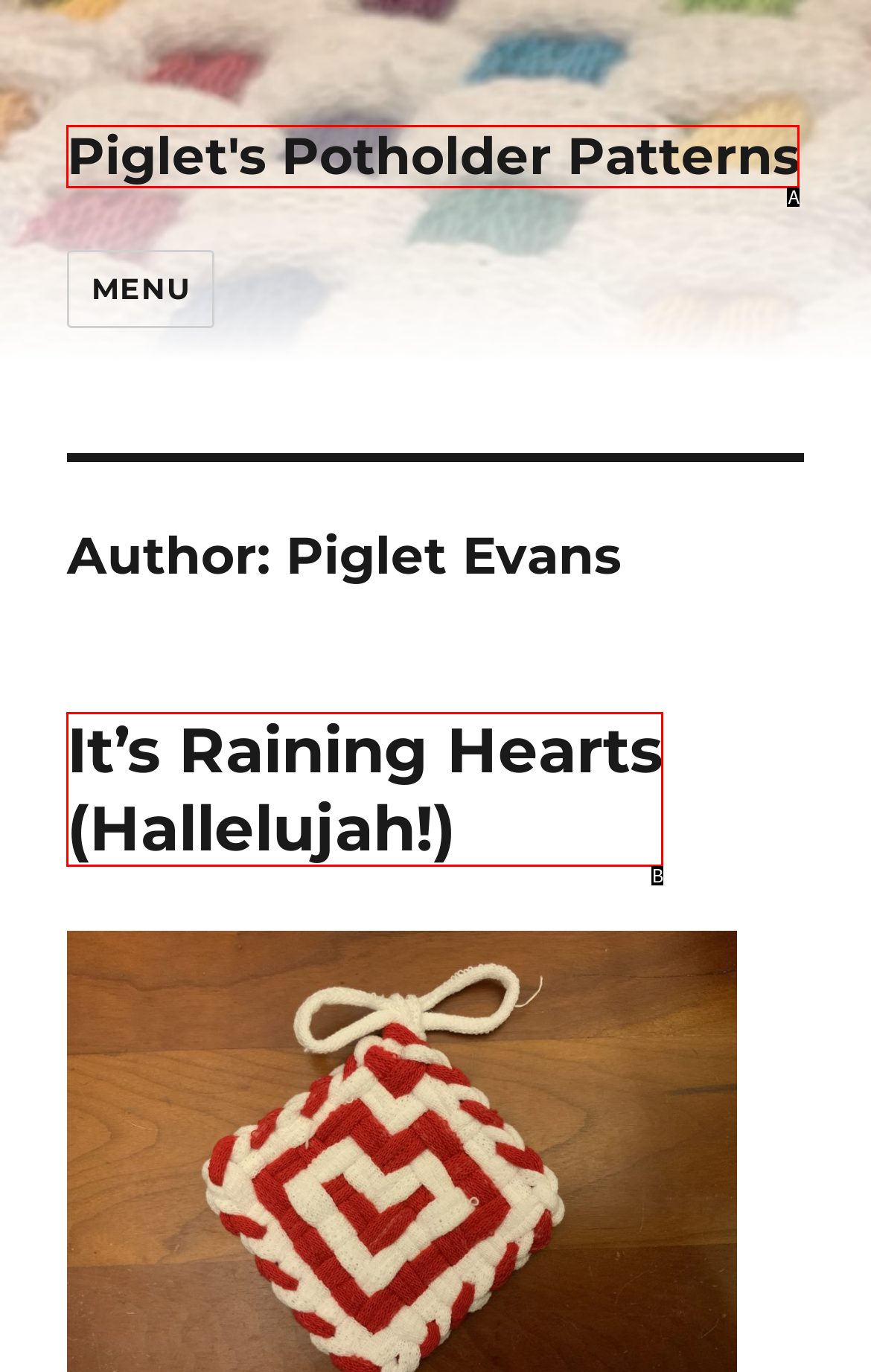Look at the description: Piglet's Potholder Patterns
Determine the letter of the matching UI element from the given choices.

A